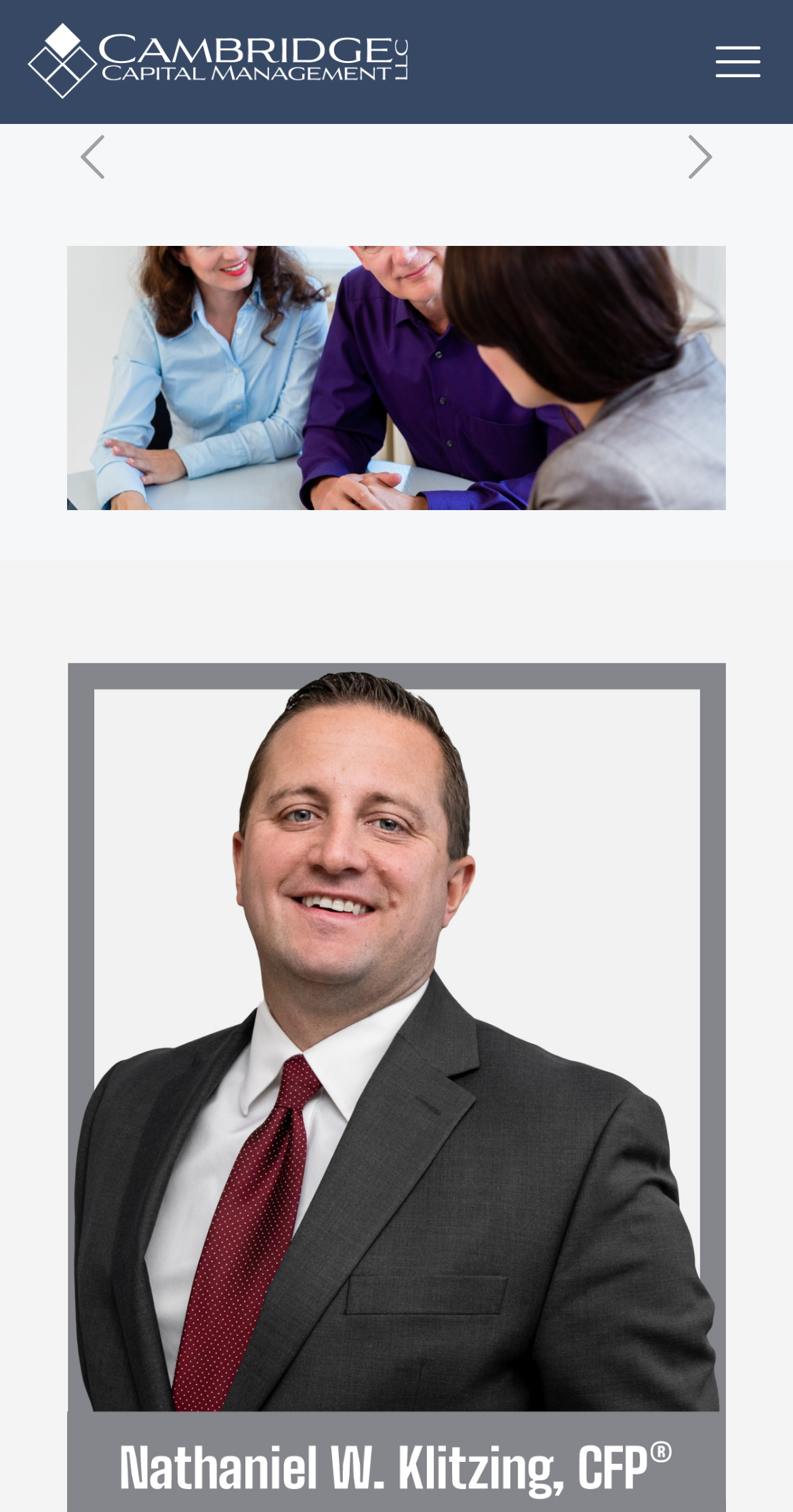What is the logo of the company?
Please provide a single word or phrase as your answer based on the image.

NewWhiteHorizLogo2-01